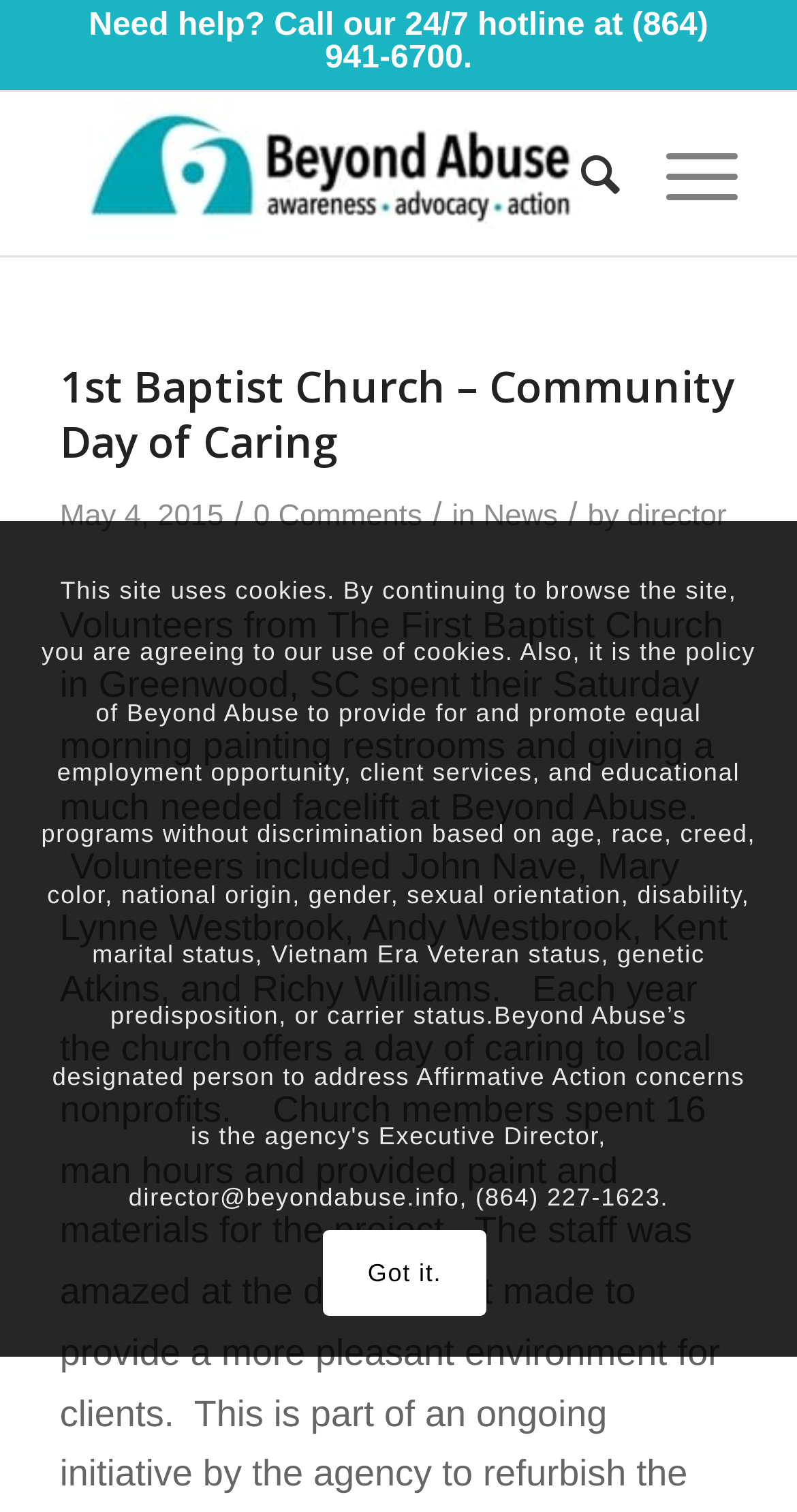What is the name of the church involved in the Community Day of Caring?
Please ensure your answer to the question is detailed and covers all necessary aspects.

The name of the church can be found in the heading element that says '1st Baptist Church – Community Day of Caring', which is located in the main content area of the webpage.